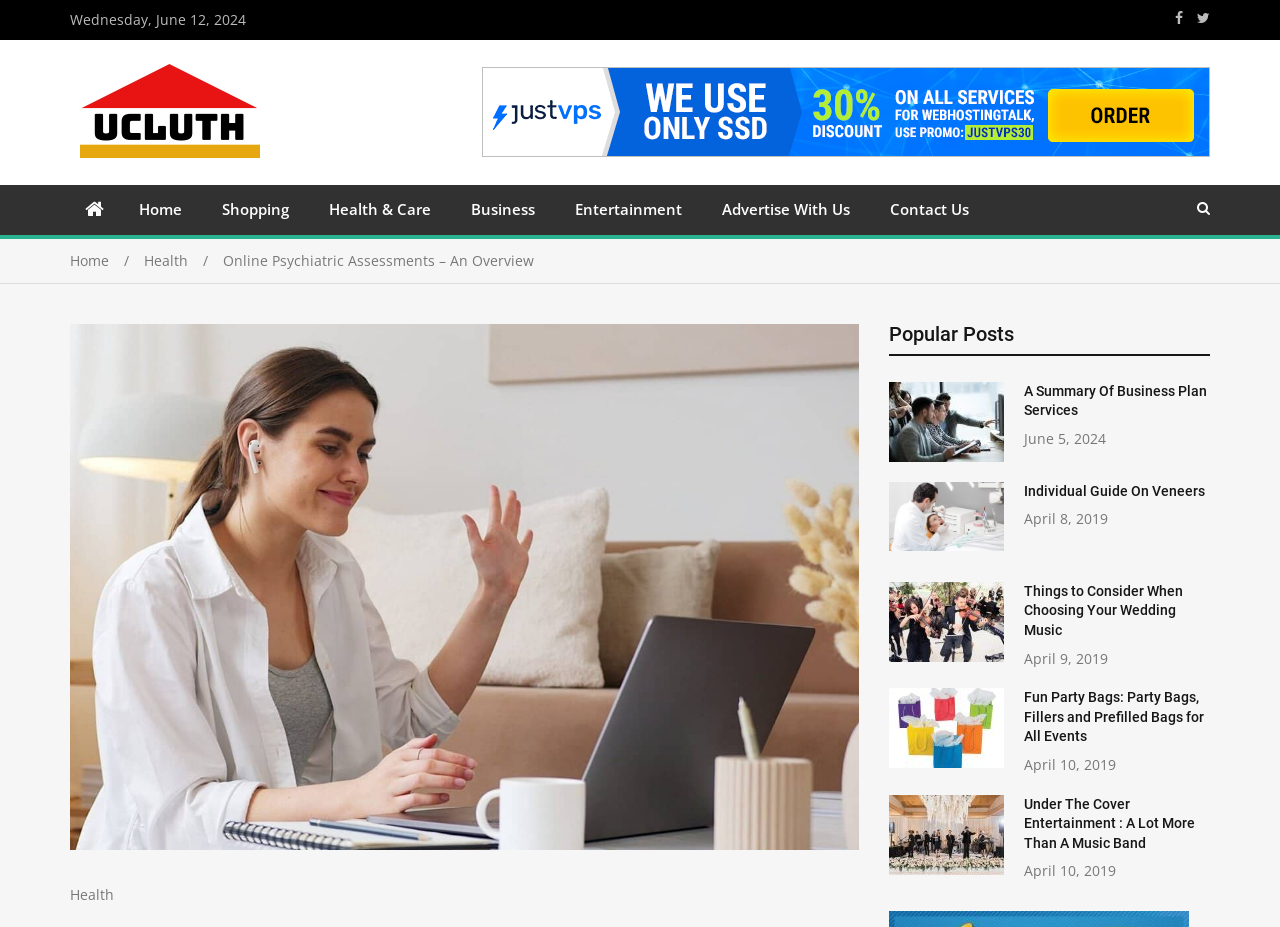Explain the webpage's design and content in an elaborate manner.

This webpage is about online psychiatric assessments and their role in helping people with mental disorders. At the top left, there is a date "Wednesday, June 12, 2024" displayed. Below it, there is a table with a logo of "ucluth" on the left and a set of navigation links on the right, including "Home", "Shopping", "Health & Care", "Business", "Entertainment", and "Advertise With Us". 

On the top right, there are social media links to Facebook and Twitter. Below the navigation links, there is a breadcrumb navigation section showing the current page's location as "Home > Health > Online Psychiatric Assessments – An Overview". 

The main content of the page is divided into two sections. On the left, there is a section with a heading "Popular Posts" that lists several articles with their titles, dates, and links. The articles include "A Summary Of Business Plan Services", "Individual Guide On Veneers", "Things to Consider When Choosing Your Wedding Music", "Fun Party Bags: Party Bags, Fillers and Prefilled Bags for All Events", and "Under The Cover Entertainment : A Lot More Than A Music Band". Each article has a date below its title.

On the bottom left, there is a link to "Health" and a small icon. At the bottom right, there is a small link with no text. Overall, the webpage has a simple layout with a focus on presenting information about online psychiatric assessments and providing access to related articles and resources.